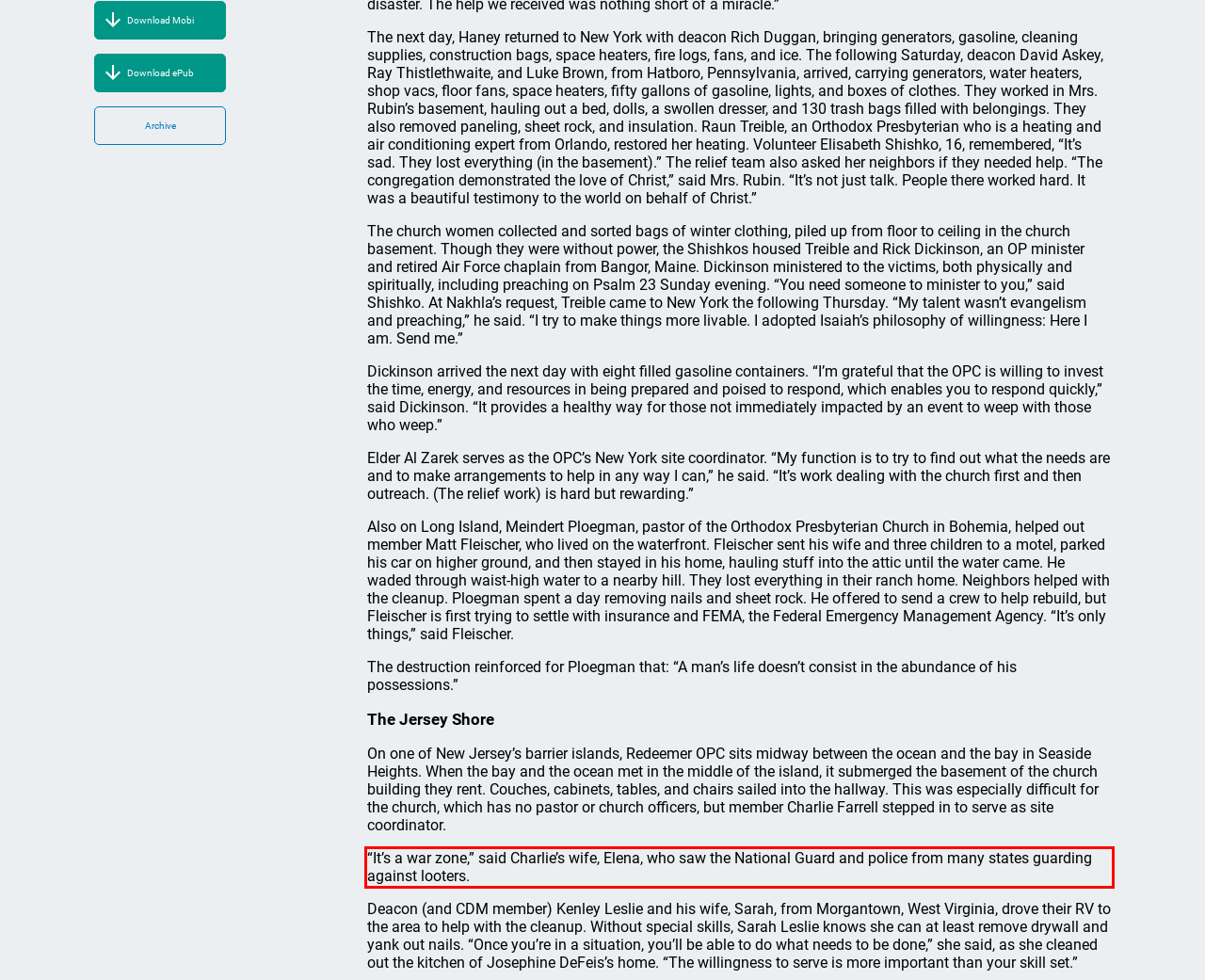Given a webpage screenshot, locate the red bounding box and extract the text content found inside it.

“It’s a war zone,” said Charlie’s wife, Elena, who saw the National Guard and police from many states guarding against looters.